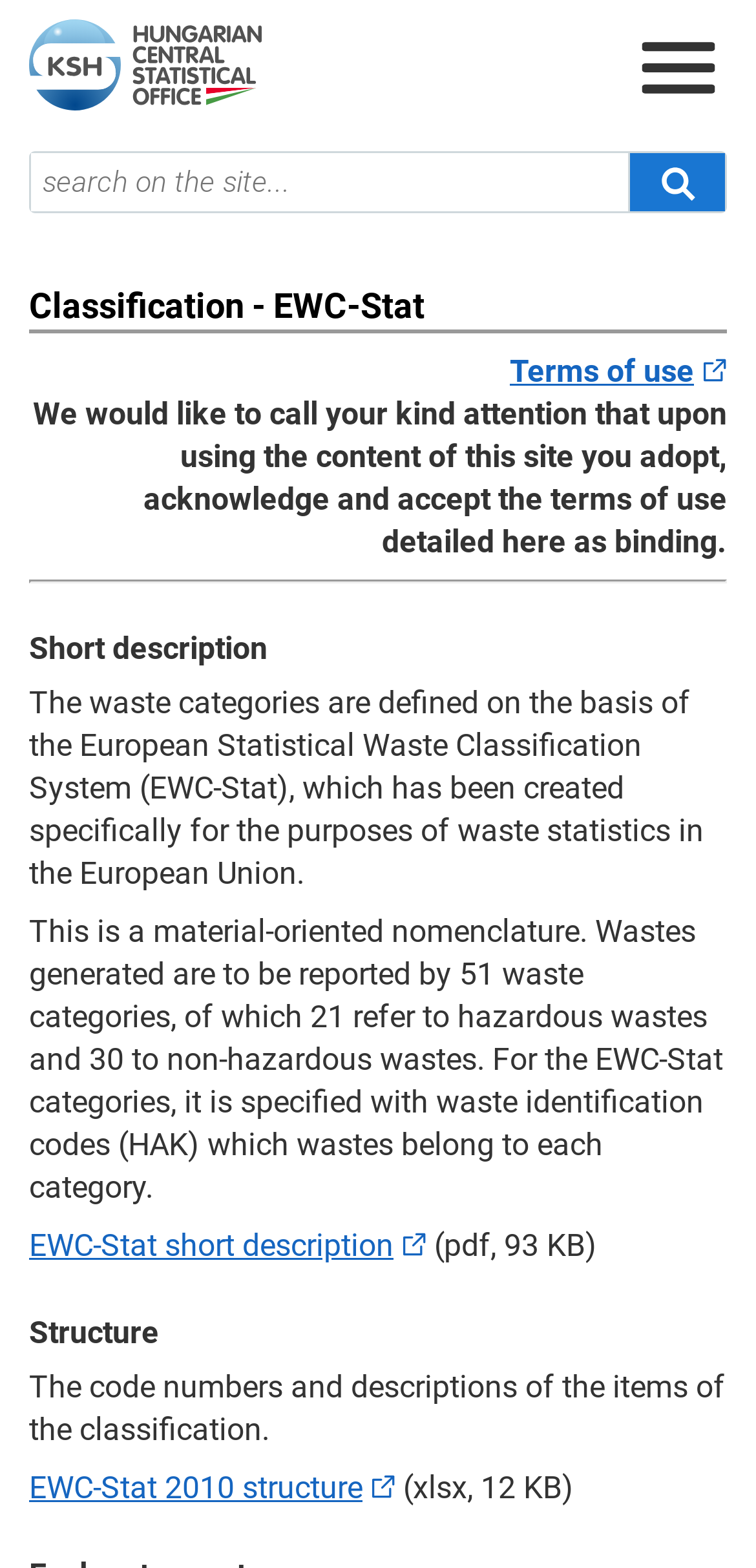Locate the primary heading on the webpage and return its text.

Classification - EWC-Stat